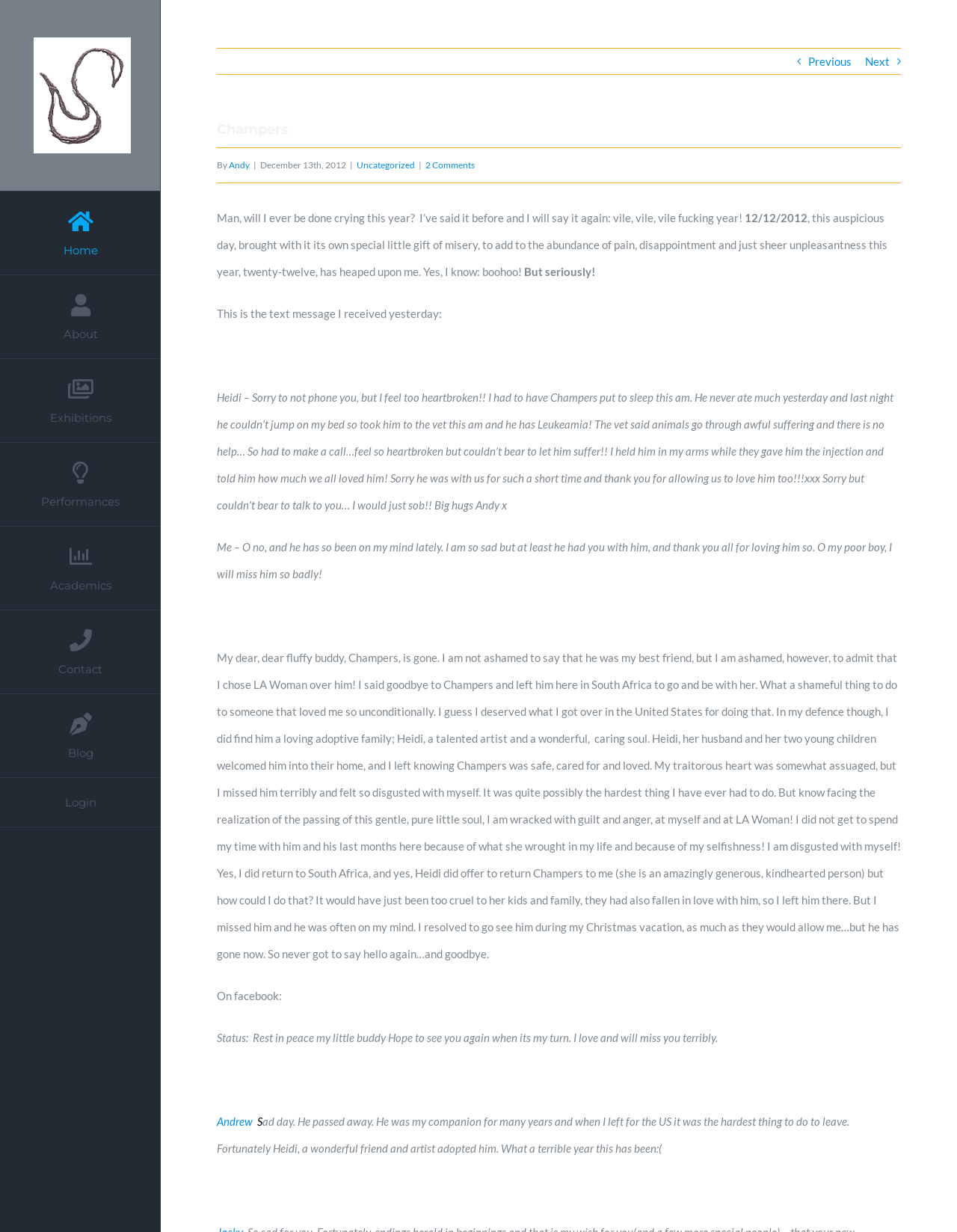Please identify the bounding box coordinates of the area that needs to be clicked to follow this instruction: "Click the 'Home' link".

[0.0, 0.155, 0.168, 0.223]